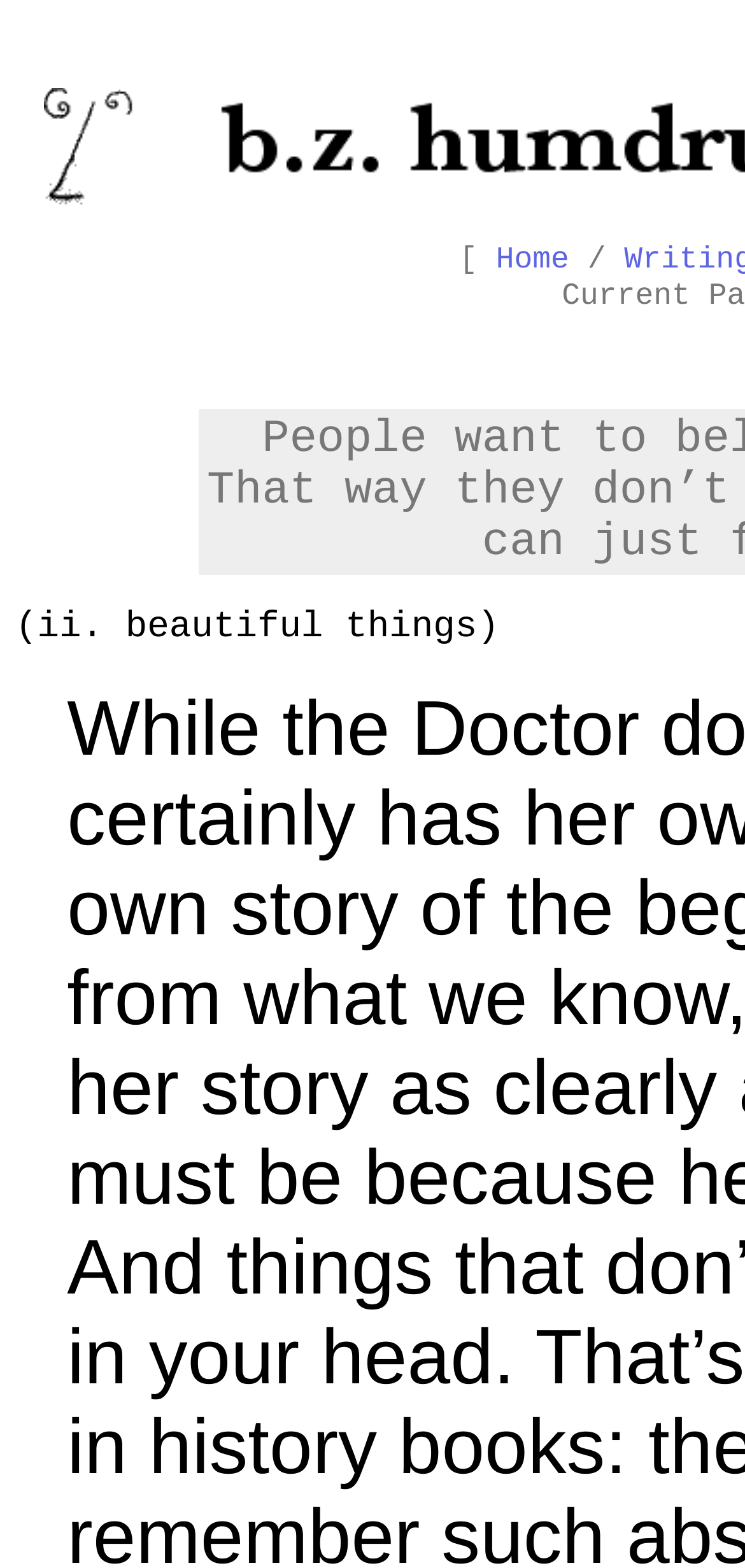Provide the bounding box coordinates of the HTML element described as: "Home". The bounding box coordinates should be four float numbers between 0 and 1, i.e., [left, top, right, bottom].

[0.666, 0.155, 0.764, 0.177]